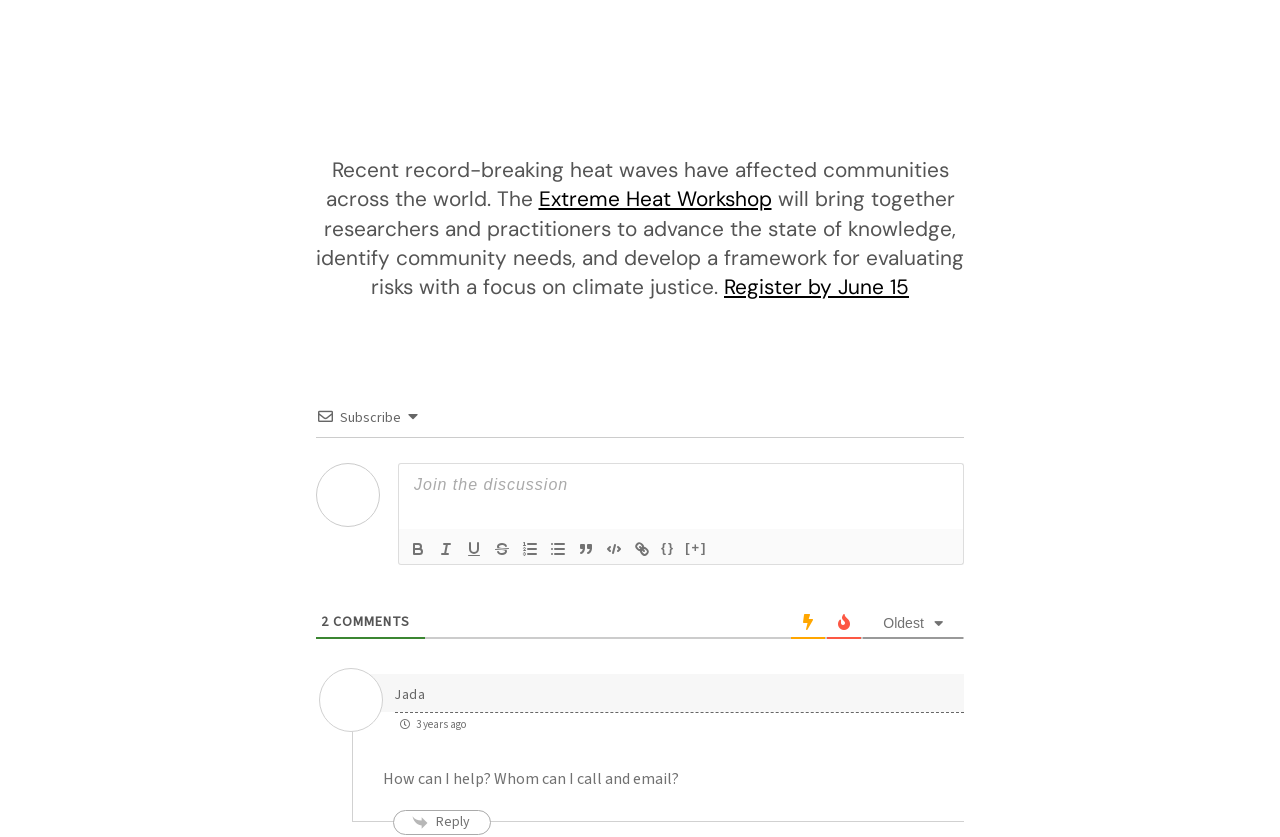Identify the bounding box coordinates of the clickable region to carry out the given instruction: "Click the 'Bold' button".

[0.316, 0.642, 0.338, 0.671]